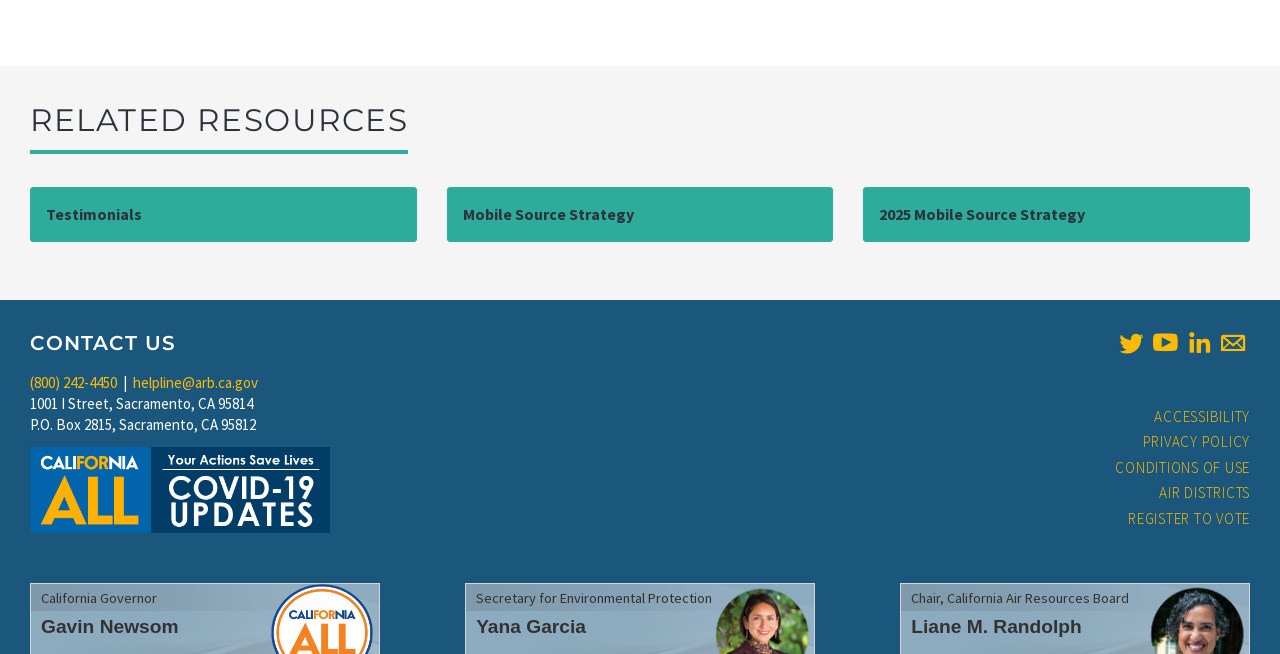Answer in one word or a short phrase: 
What is the address of the office?

1001 I Street, Sacramento, CA 95814